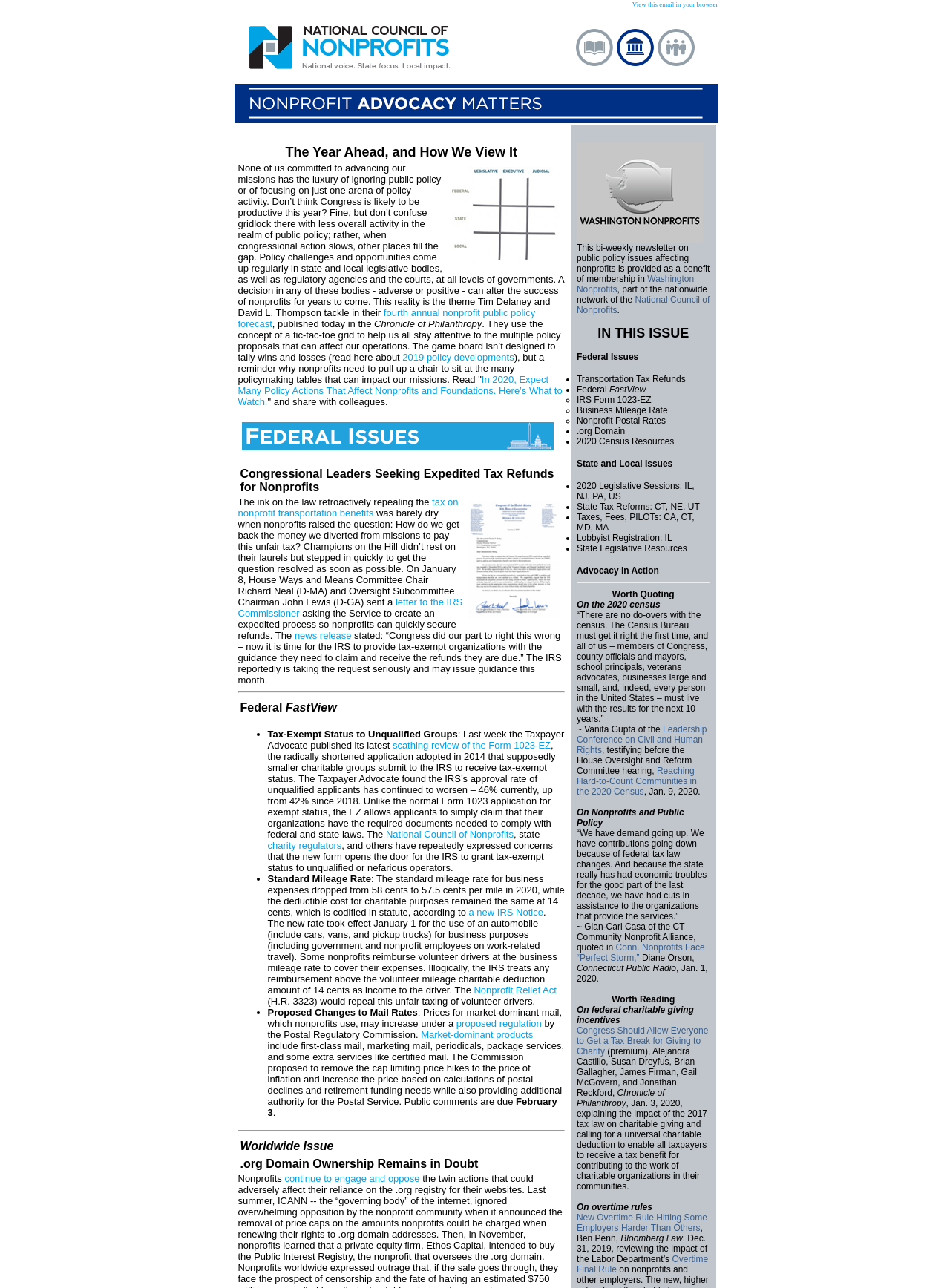Please identify the bounding box coordinates of the element on the webpage that should be clicked to follow this instruction: "Check the news release". The bounding box coordinates should be given as four float numbers between 0 and 1, formatted as [left, top, right, bottom].

[0.31, 0.489, 0.37, 0.498]